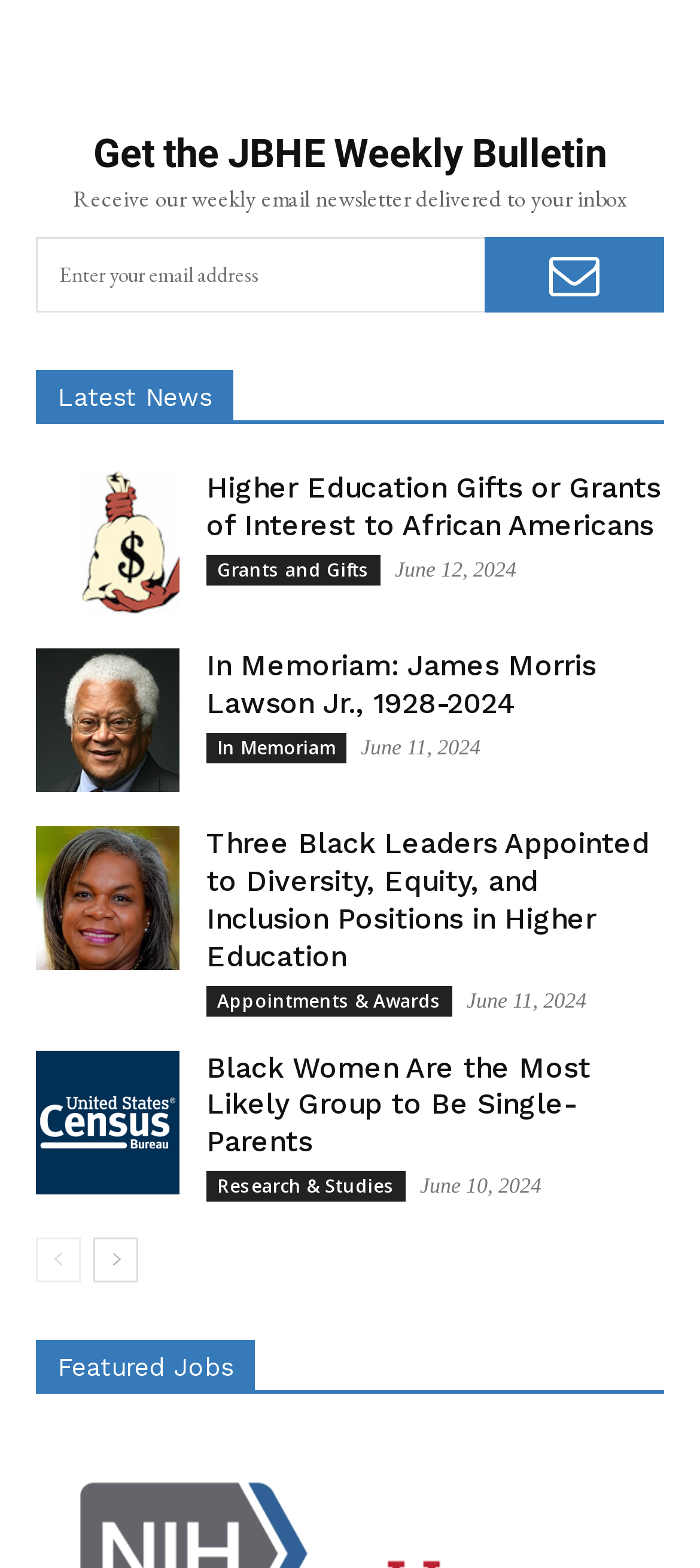Determine the bounding box coordinates of the section I need to click to execute the following instruction: "view Shrink Wrap". Provide the coordinates as four float numbers between 0 and 1, i.e., [left, top, right, bottom].

None